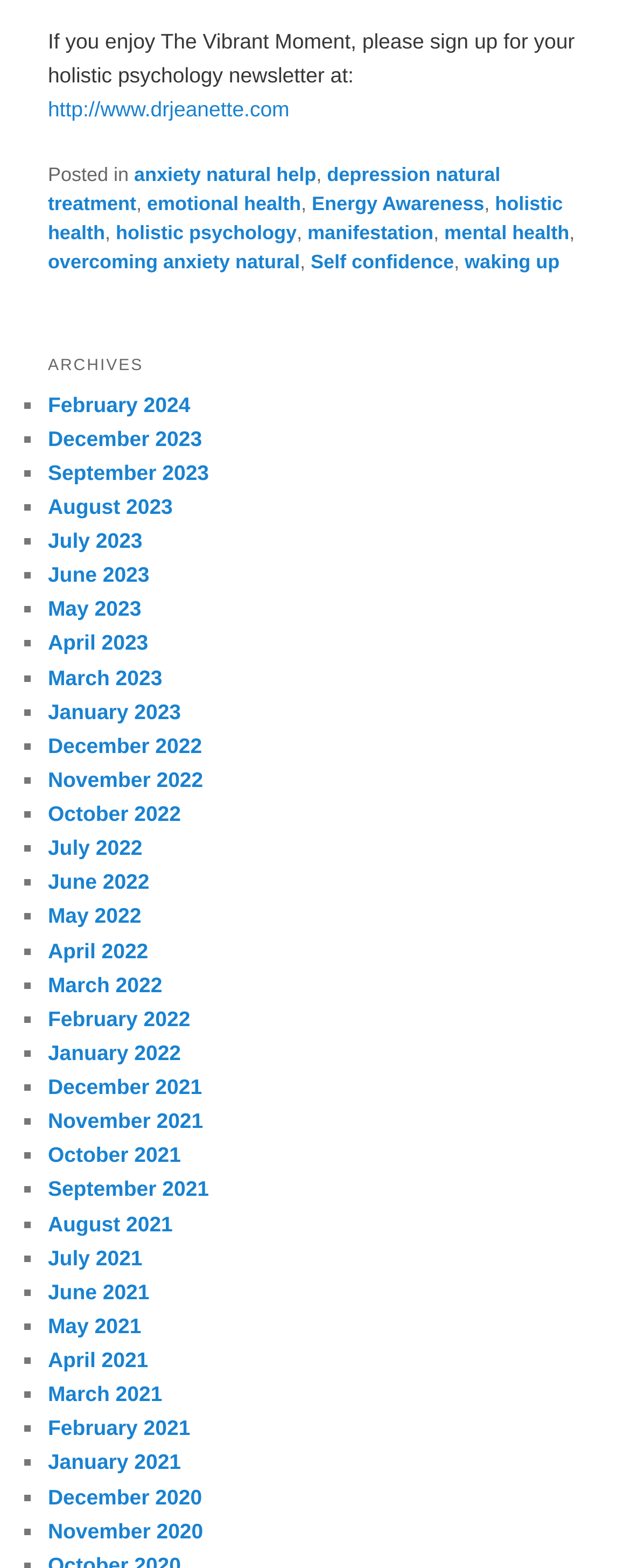Could you highlight the region that needs to be clicked to execute the instruction: "Read the post about anxiety natural help"?

[0.213, 0.104, 0.502, 0.119]